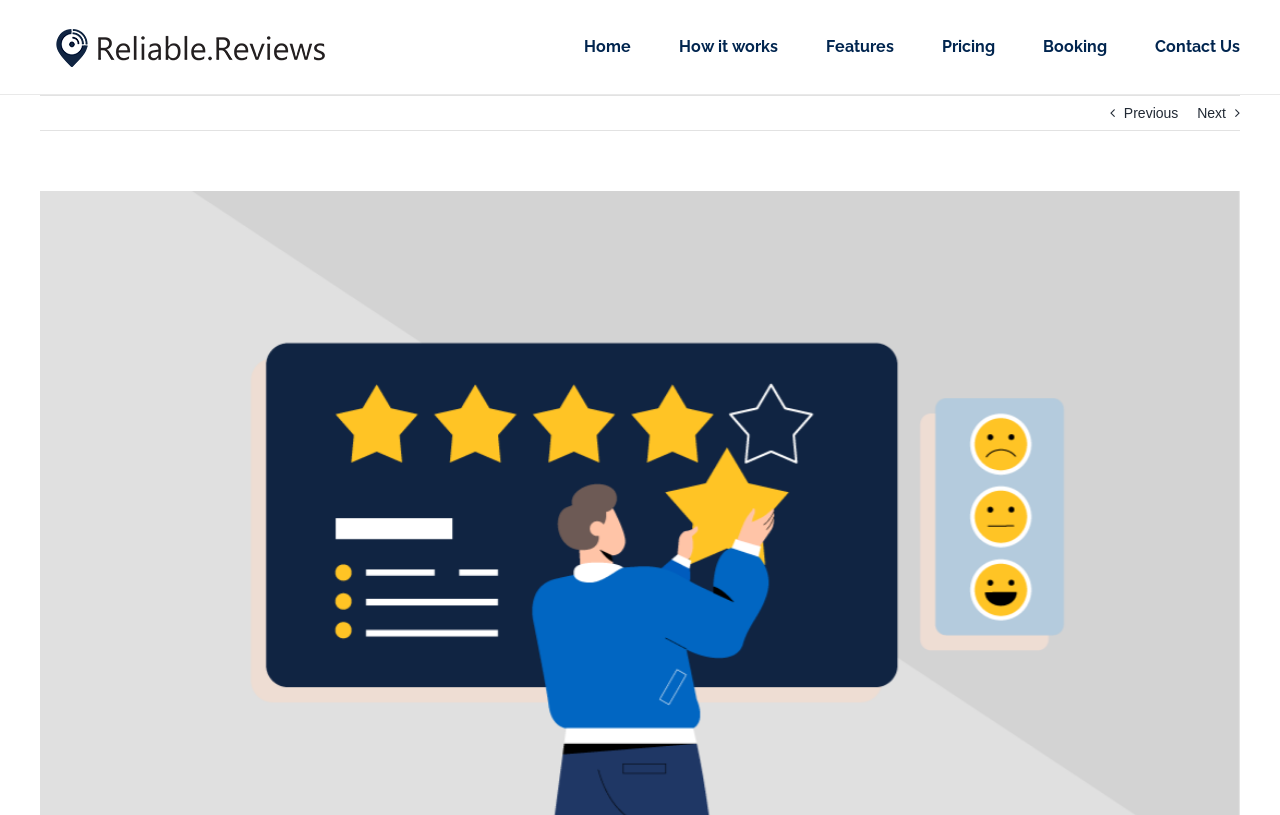What is the purpose of the 'Previous' and 'Next' links?
Provide a detailed and well-explained answer to the question.

The 'Previous' and 'Next' links are located at the top-right corner of the webpage, and they are used for navigation. They have bounding boxes of [0.878, 0.118, 0.921, 0.16] and [0.935, 0.118, 0.958, 0.16] respectively, and they contain icons and text that indicate their functions.